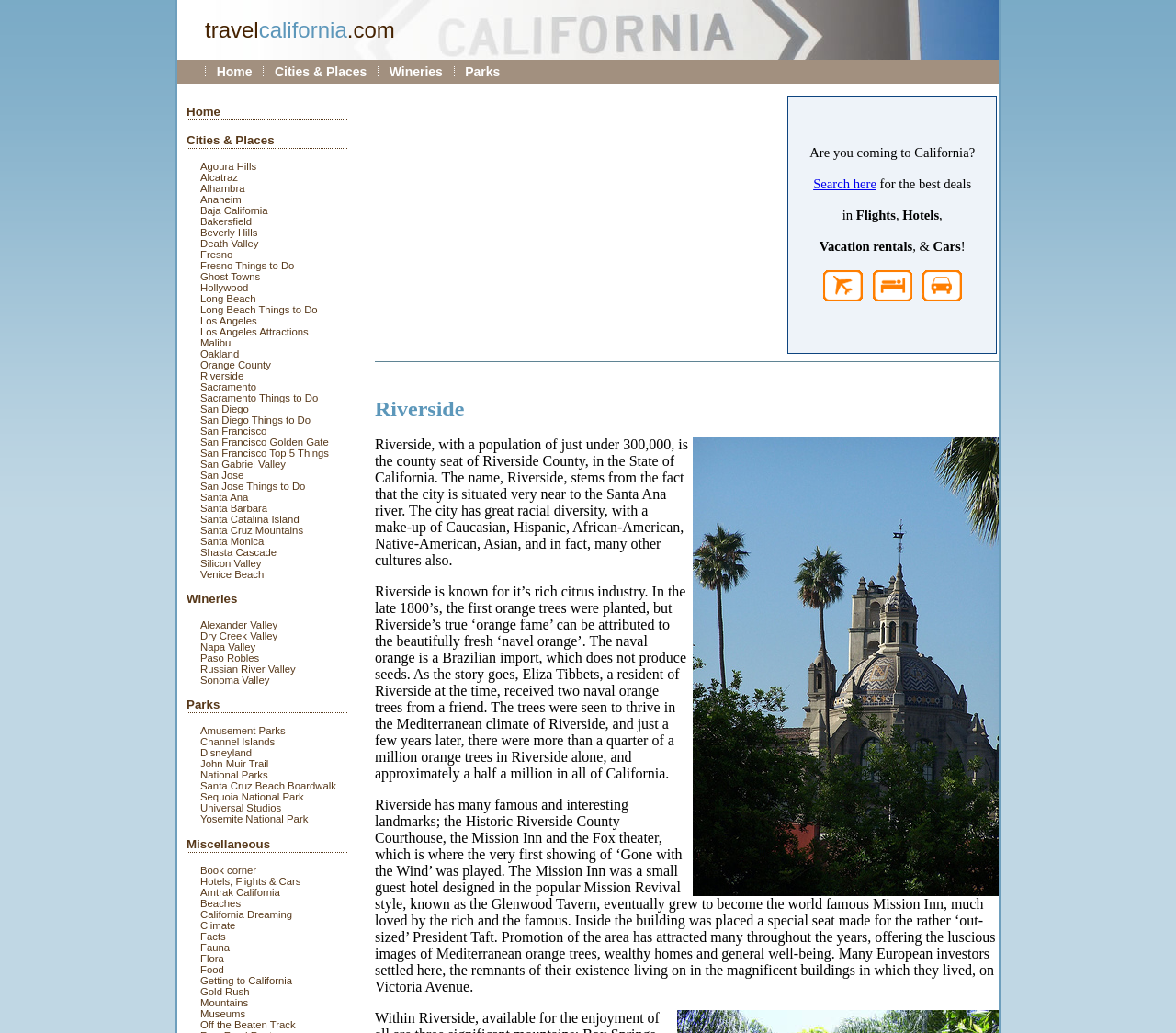Detail the features and information presented on the webpage.

The webpage is about travel in California, specifically focusing on cities. At the top, there is a navigation bar with links to "Home", "Cities & Places", "Wineries", and "Parks". Below the navigation bar, there is a section with headings for "Home", "Cities & Places", "Wineries", and "Parks", each with a list of links to specific destinations or attractions.

The "Cities & Places" section has a long list of links to various cities and places in California, including Agoura Hills, Alcatraz, Anaheim, Baja California, and many others. The links are arranged in a vertical column, with each link below the previous one.

The "Wineries" section has a list of links to specific wine regions and wineries in California, including Alexander Valley, Dry Creek Valley, Napa Valley, and others.

The "Parks" section has a list of links to various parks and outdoor attractions in California, including Amusement Parks, Channel Islands, Disneyland, and national parks like Sequoia and Yosemite.

Throughout the page, there are small images and icons scattered among the links, but they do not appear to be the main focus of the page. The overall layout is dense and text-heavy, with a focus on providing a comprehensive list of links to different destinations and attractions in California.